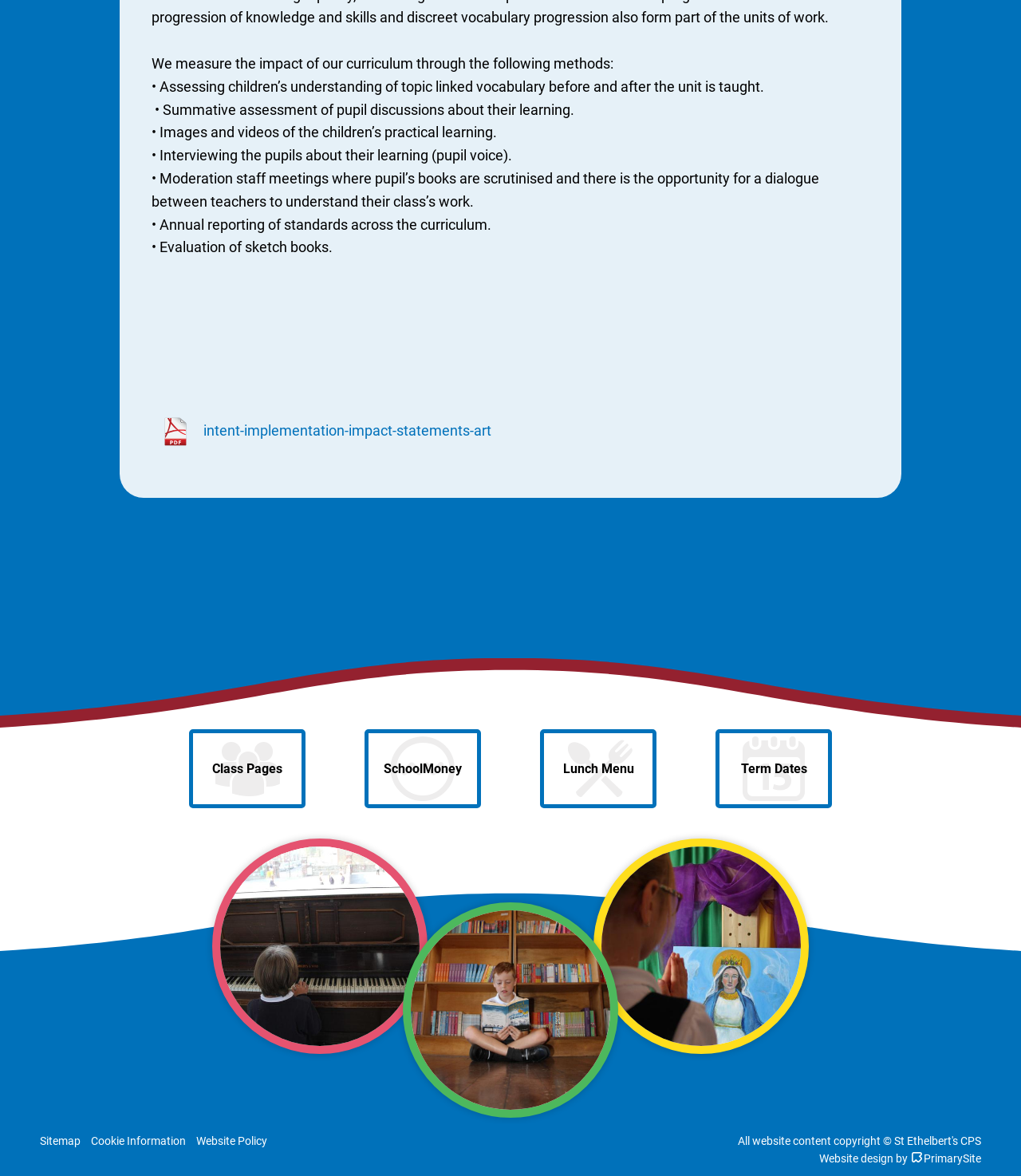What is the 'SchoolMoney' link likely to be used for?
Use the screenshot to answer the question with a single word or phrase.

Online payments